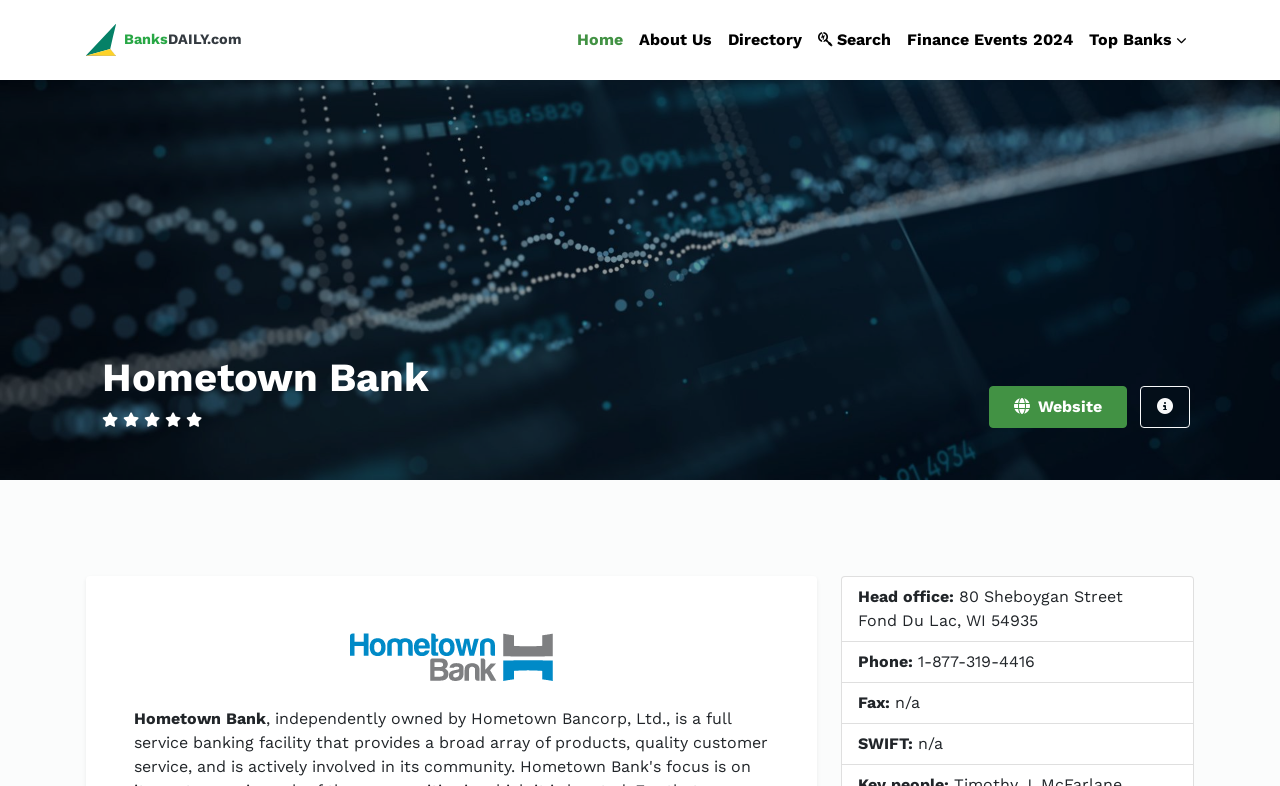Respond to the question with just a single word or phrase: 
What is the phone number of the bank?

1-877-319-4416